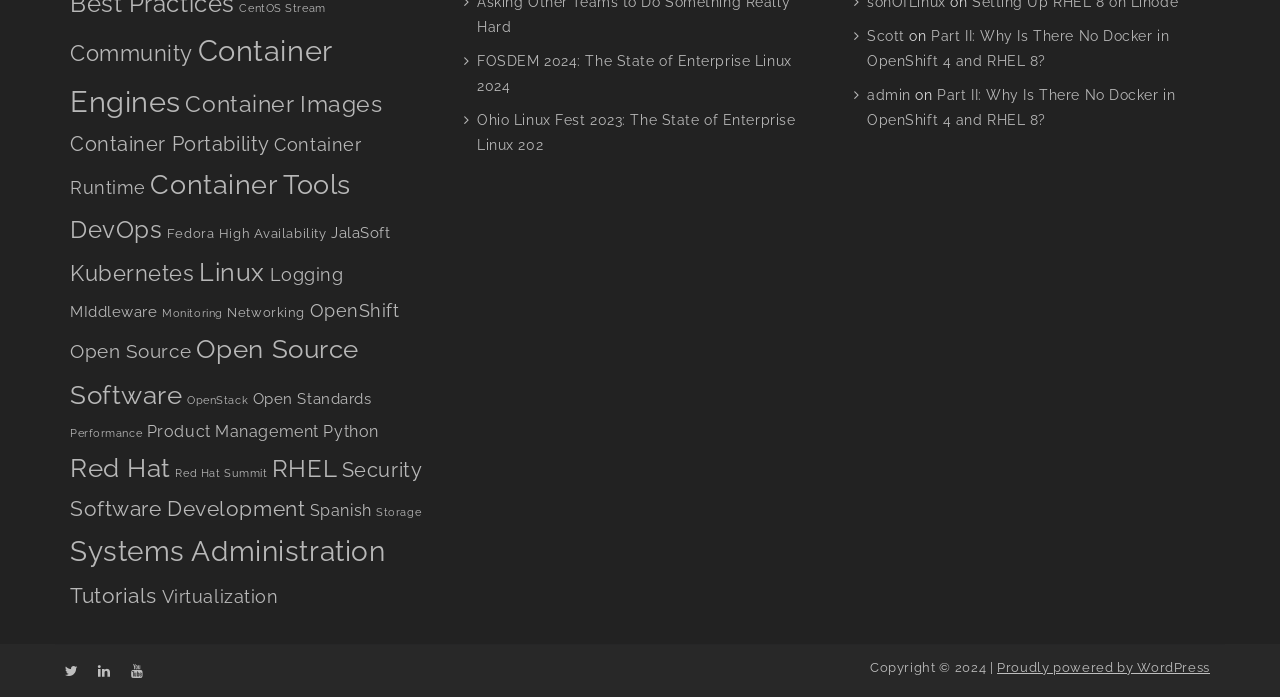Identify the bounding box coordinates of the clickable region required to complete the instruction: "Explore OpenShift". The coordinates should be given as four float numbers within the range of 0 and 1, i.e., [left, top, right, bottom].

[0.242, 0.431, 0.312, 0.461]